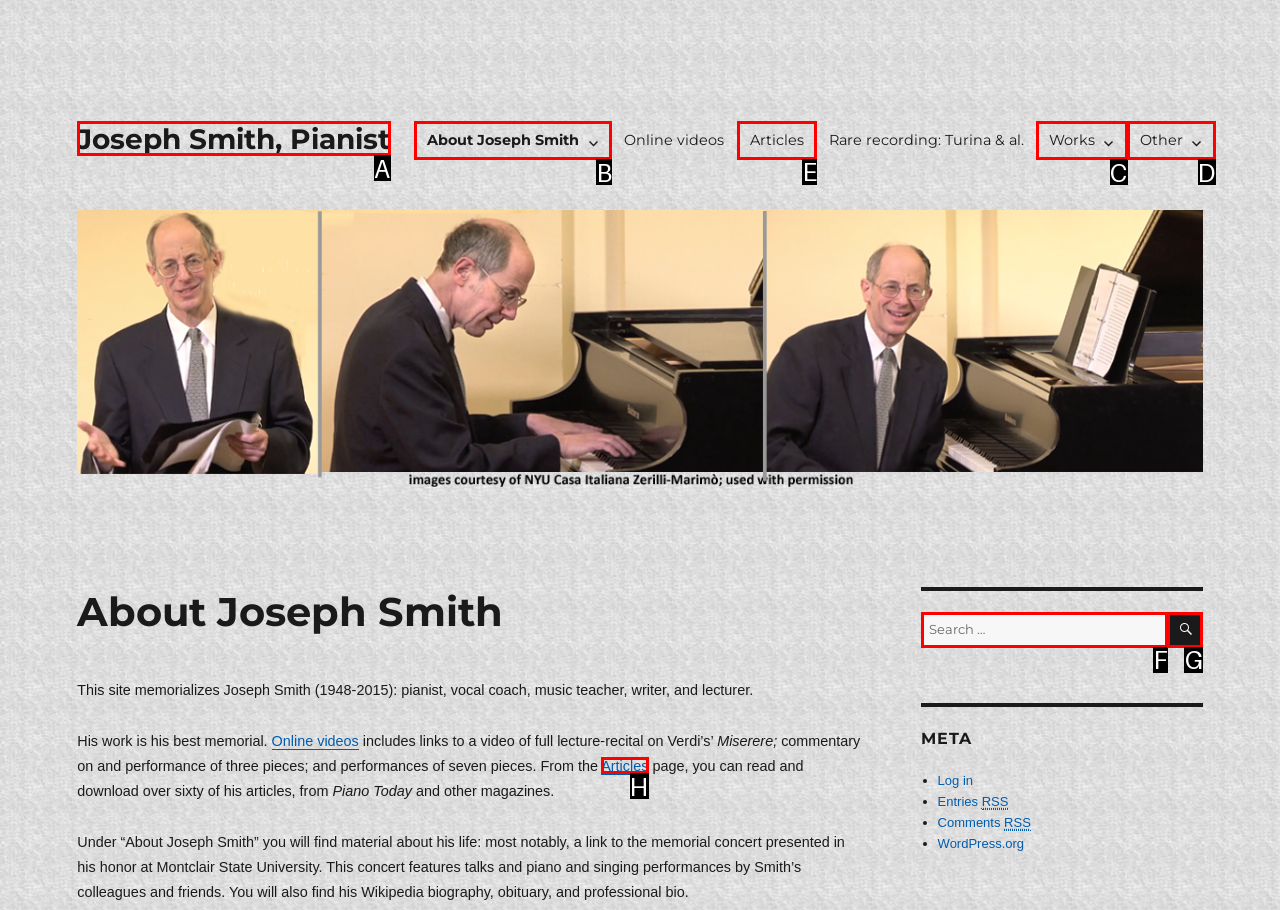Identify the appropriate choice to fulfill this task: Go to the 'RESEARCH AREAS' page
Respond with the letter corresponding to the correct option.

None